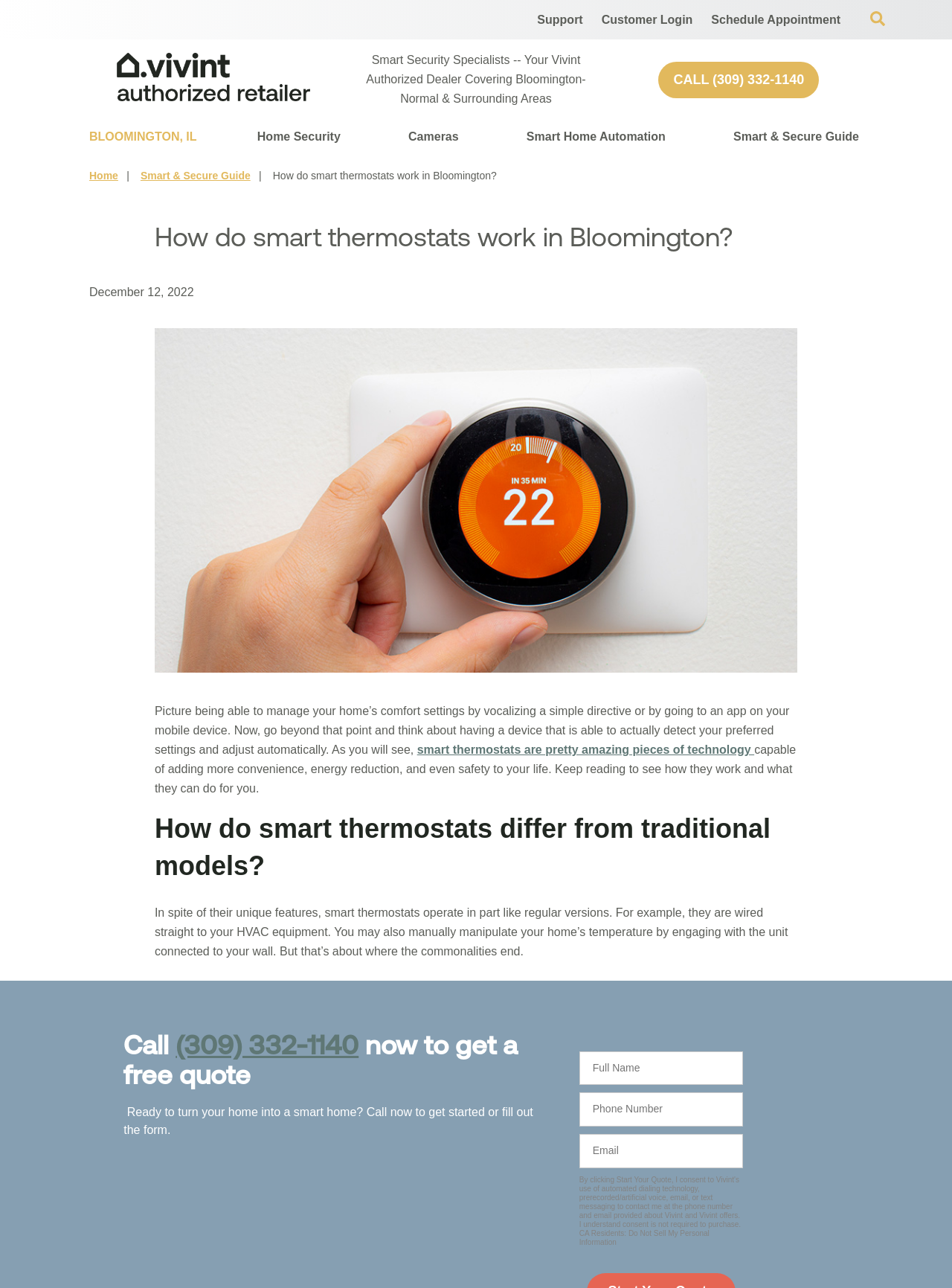What is the name of the city mentioned on the webpage?
Please provide a comprehensive answer to the question based on the webpage screenshot.

I found the answer by looking at the static text element with the bounding box coordinates [0.094, 0.101, 0.207, 0.111], which contains the text 'BLOOMINGTON, IL'.